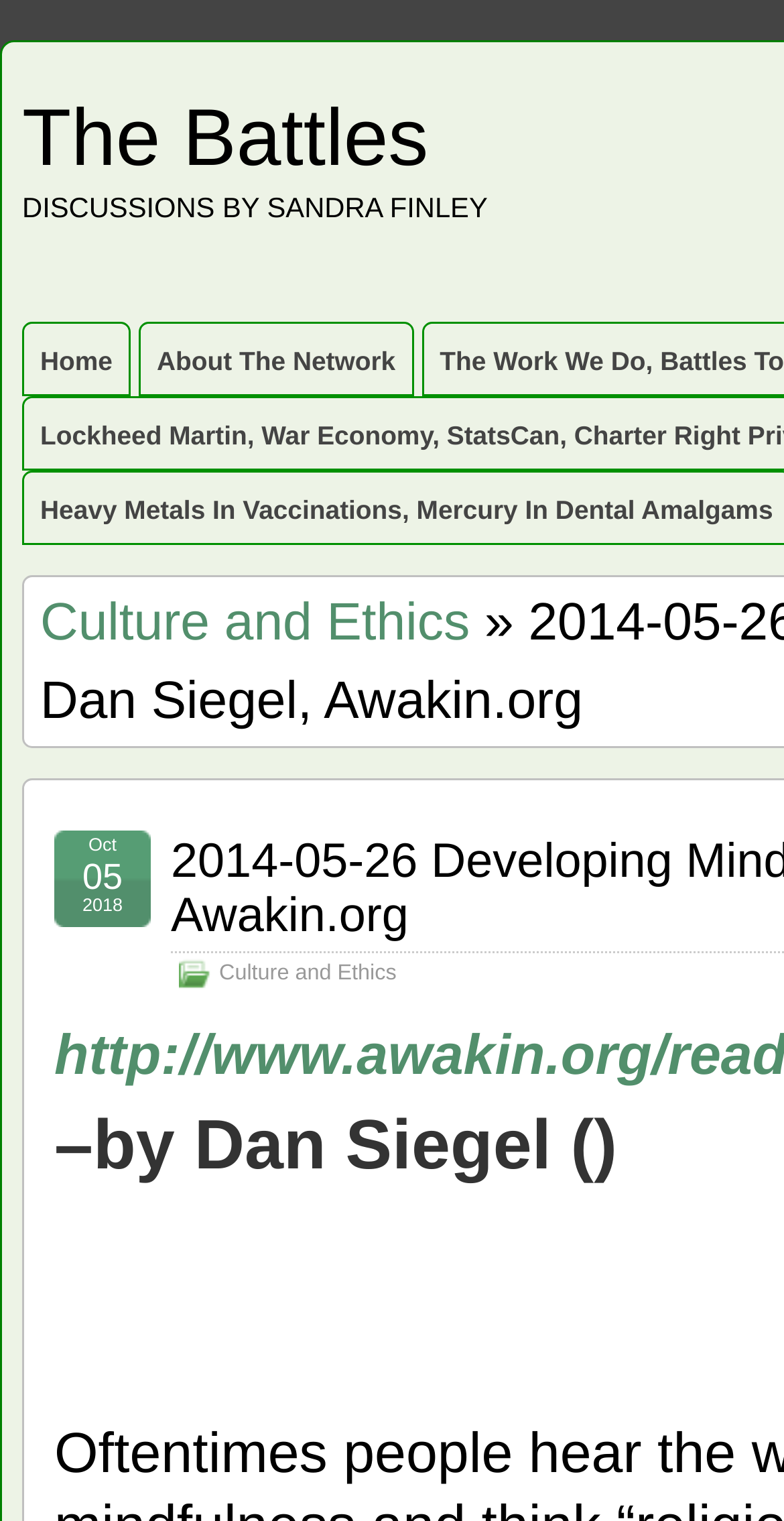How many main navigation links are there?
Look at the image and respond with a one-word or short-phrase answer.

3